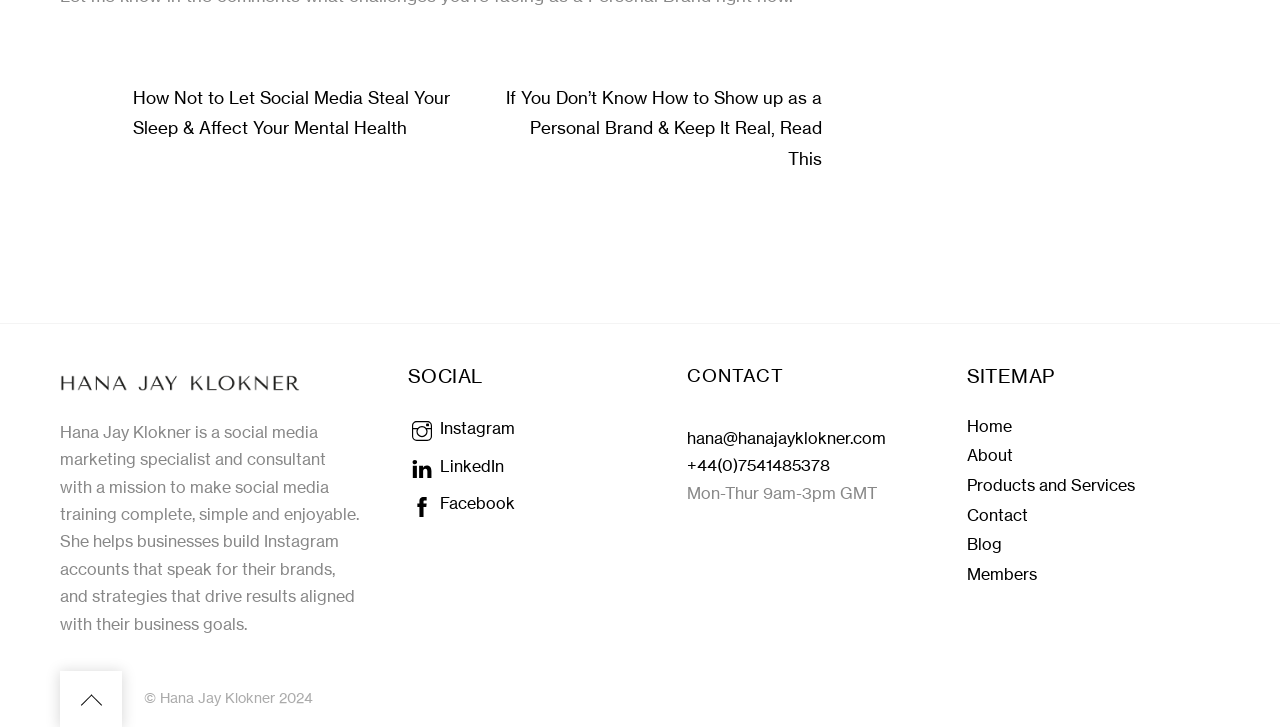Locate the bounding box coordinates of the area that needs to be clicked to fulfill the following instruction: "Return to the top of the page". The coordinates should be in the format of four float numbers between 0 and 1, namely [left, top, right, bottom].

[0.047, 0.922, 0.095, 0.999]